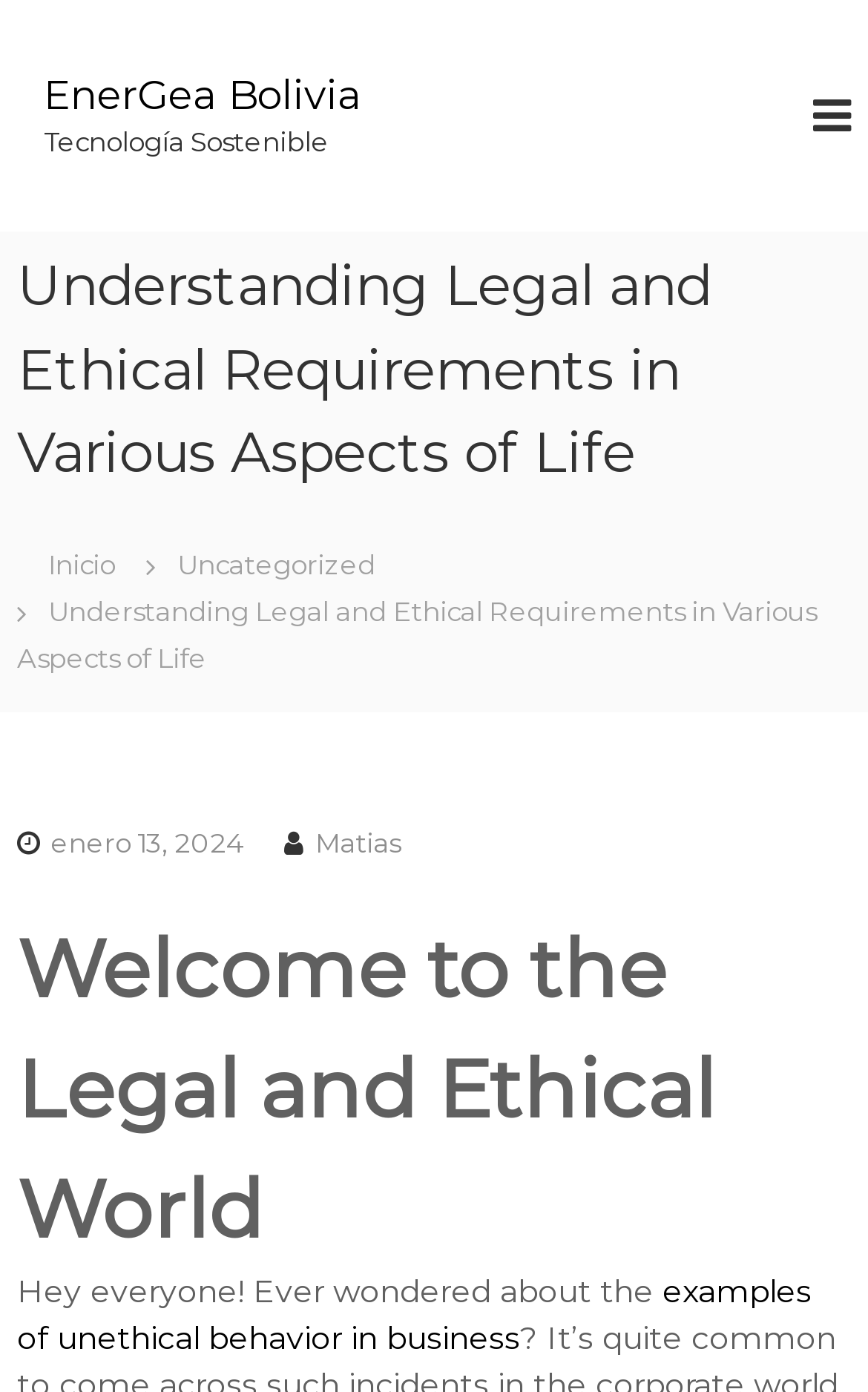Identify the bounding box coordinates for the UI element described as follows: Matias. Use the format (top-left x, top-left y, bottom-right x, bottom-right y) and ensure all values are floating point numbers between 0 and 1.

[0.364, 0.592, 0.461, 0.616]